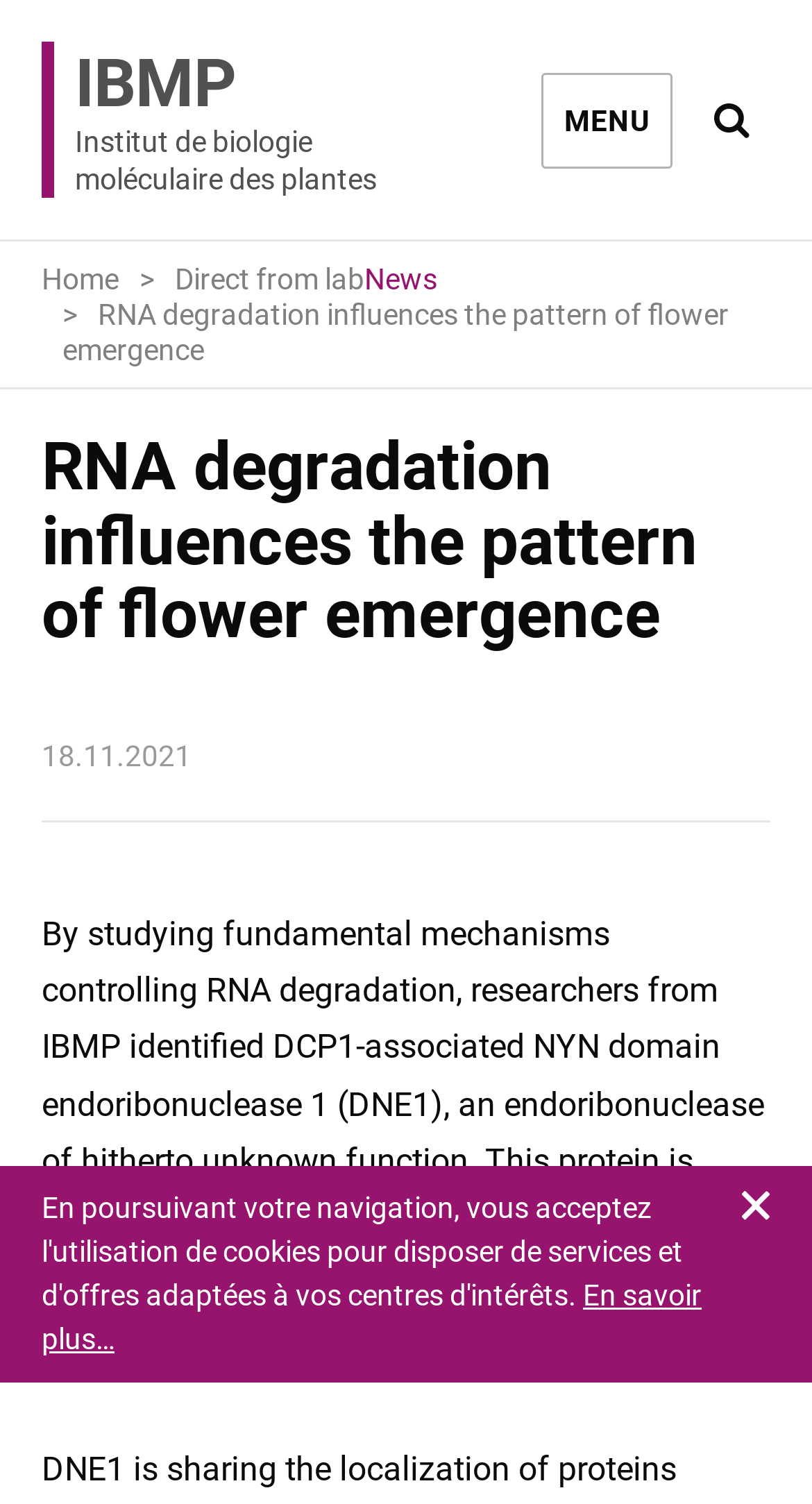Bounding box coordinates should be in the format (top-left x, top-left y, bottom-right x, bottom-right y) and all values should be floating point numbers between 0 and 1. Determine the bounding box coordinate for the UI element described as: Menu

[0.667, 0.048, 0.828, 0.111]